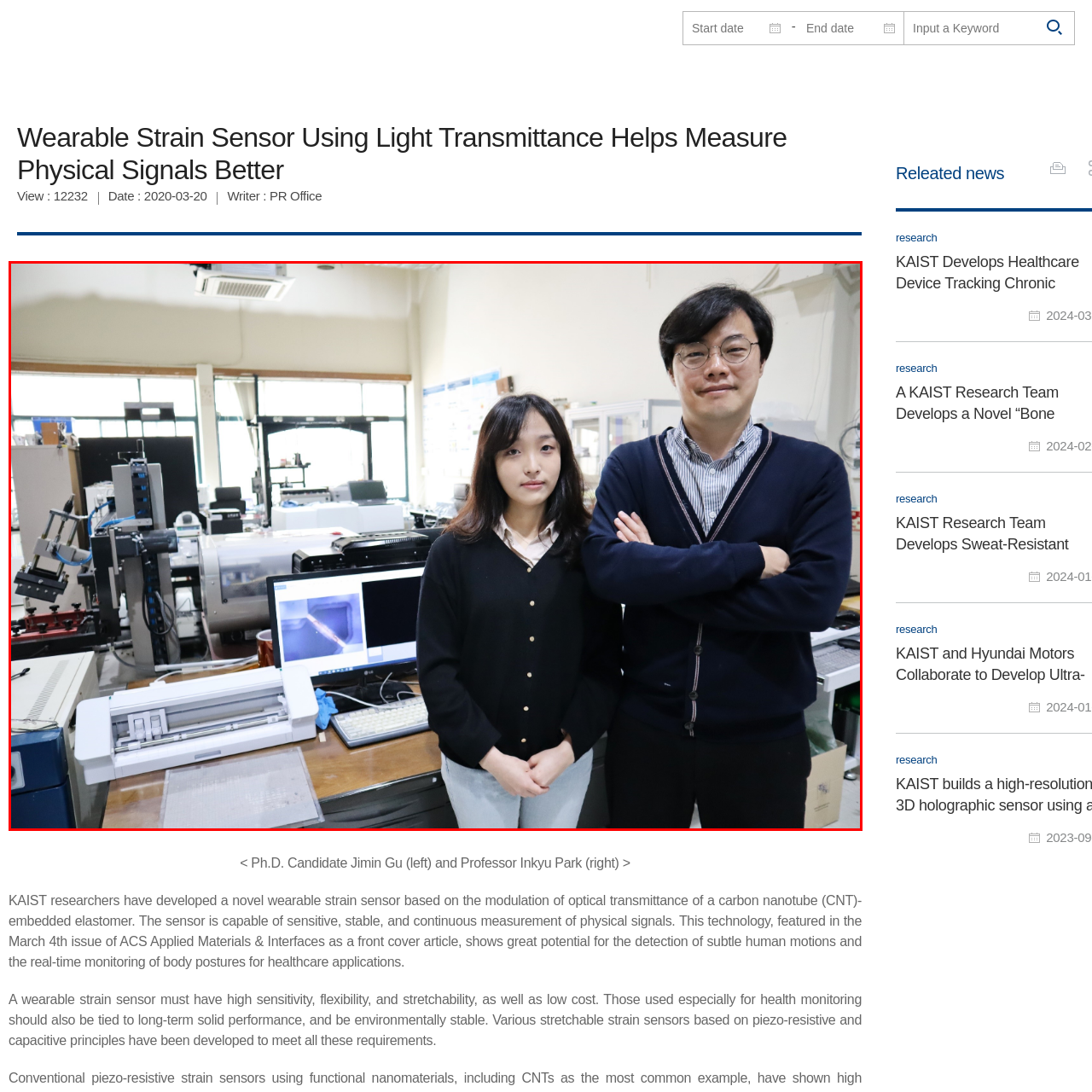Elaborate on the details of the image that is highlighted by the red boundary.

In a well-equipped laboratory, Ph.D. Candidate Jimin Gu stands alongside Professor Inkyu Park, both presenting a professional and approachable demeanor. Jimin is dressed in a black sweater paired with a light blouse, while Inkyu sports a navy blue cardigan over a collared shirt, with a confident stance and arms crossed. The background reveals a blend of advanced scientific equipment and technology, hinting at their research focus on innovative wearable strain sensors. These sensors leverage the optical transmittance properties of carbon nanotube-embedded elastomers, showcasing their significant contributions to measuring physical signals effectively. This collaboration promises to enhance healthcare applications, such as real-time monitoring of body postures.